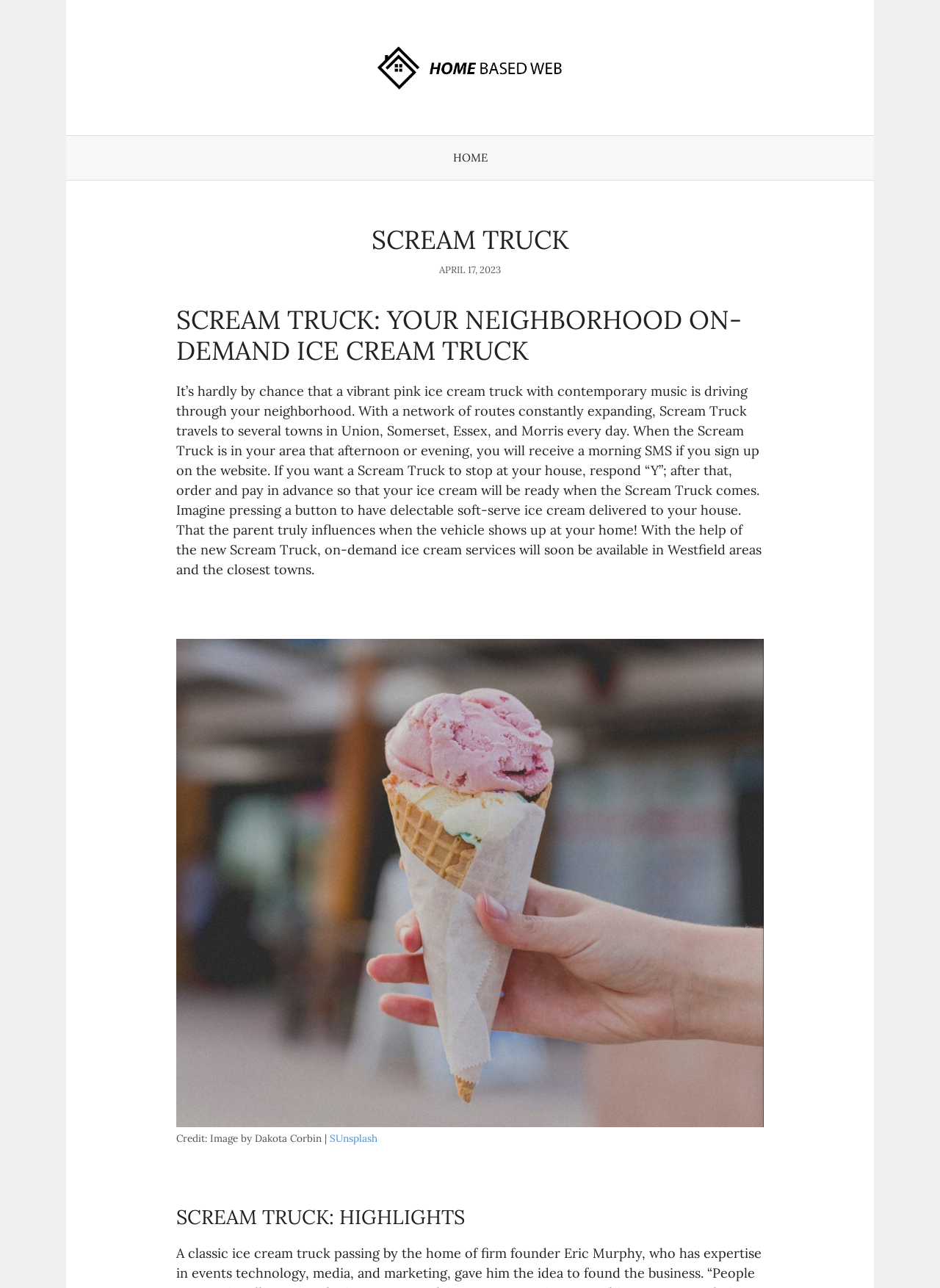What type of ice cream does Scream Truck offer?
Look at the image and answer with only one word or phrase.

Soft-serve